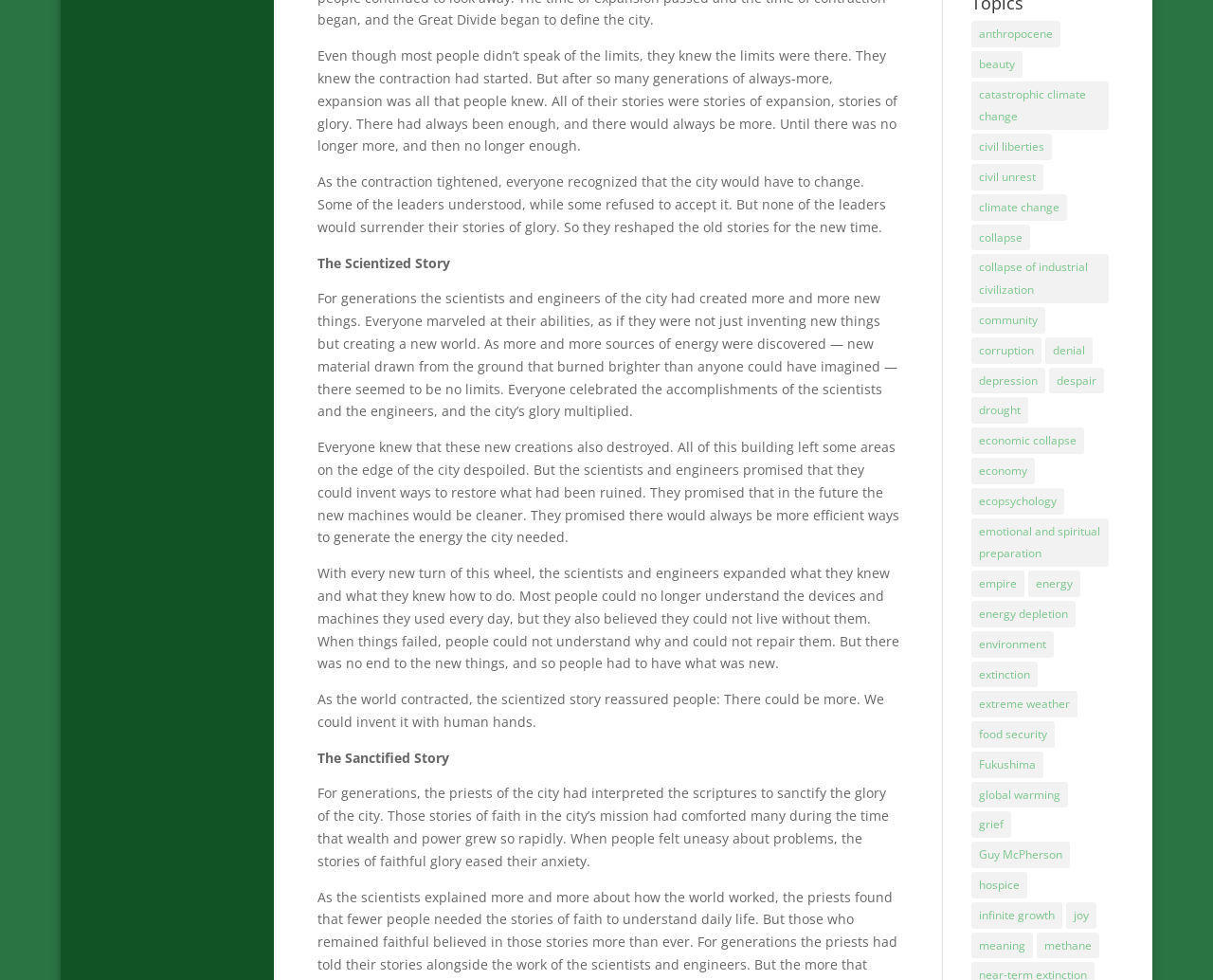Please identify the bounding box coordinates of the element that needs to be clicked to execute the following command: "Click on the link 'anthropocene'". Provide the bounding box using four float numbers between 0 and 1, formatted as [left, top, right, bottom].

[0.801, 0.021, 0.875, 0.048]